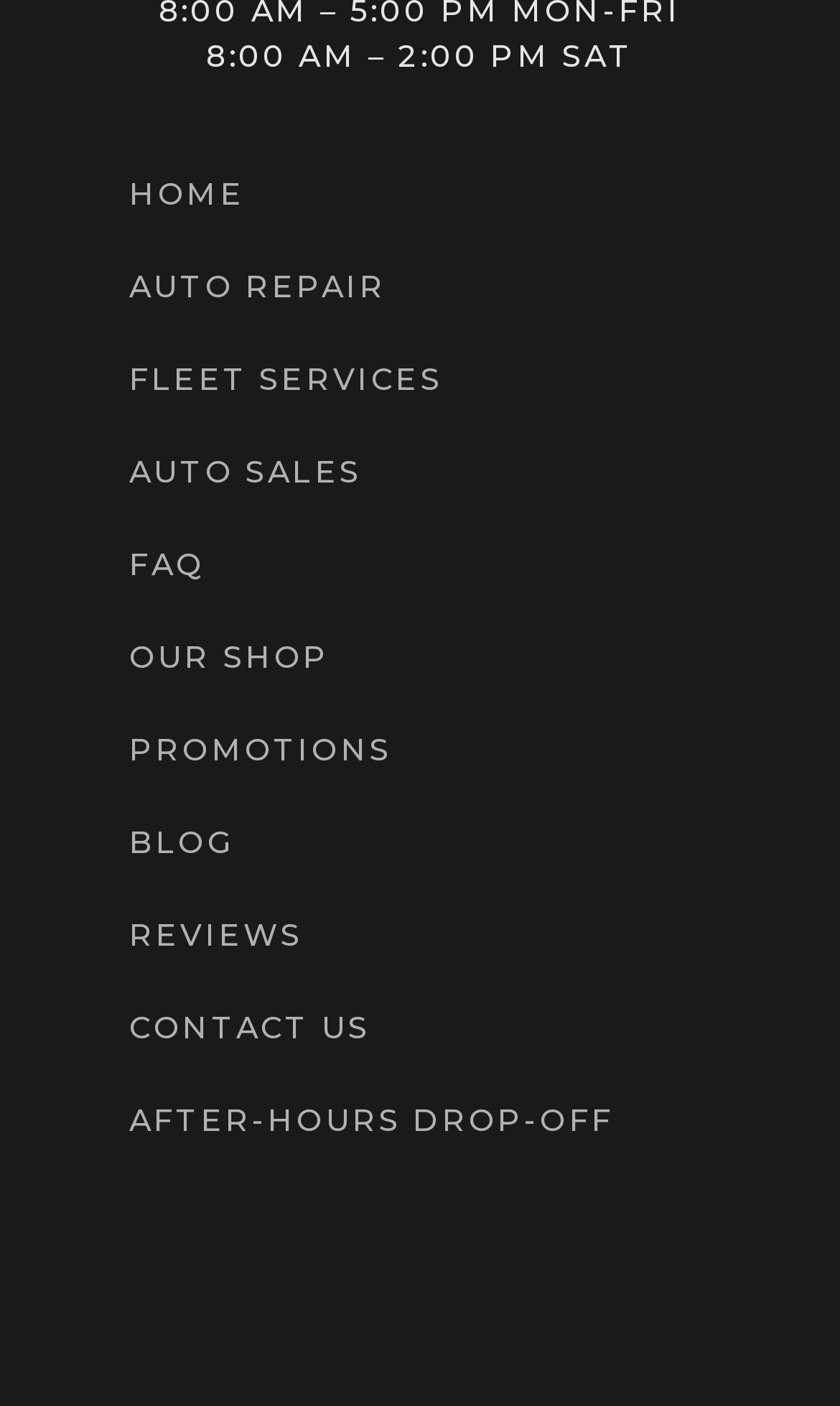Please find the bounding box coordinates of the element's region to be clicked to carry out this instruction: "check promotions".

[0.103, 0.501, 0.949, 0.567]